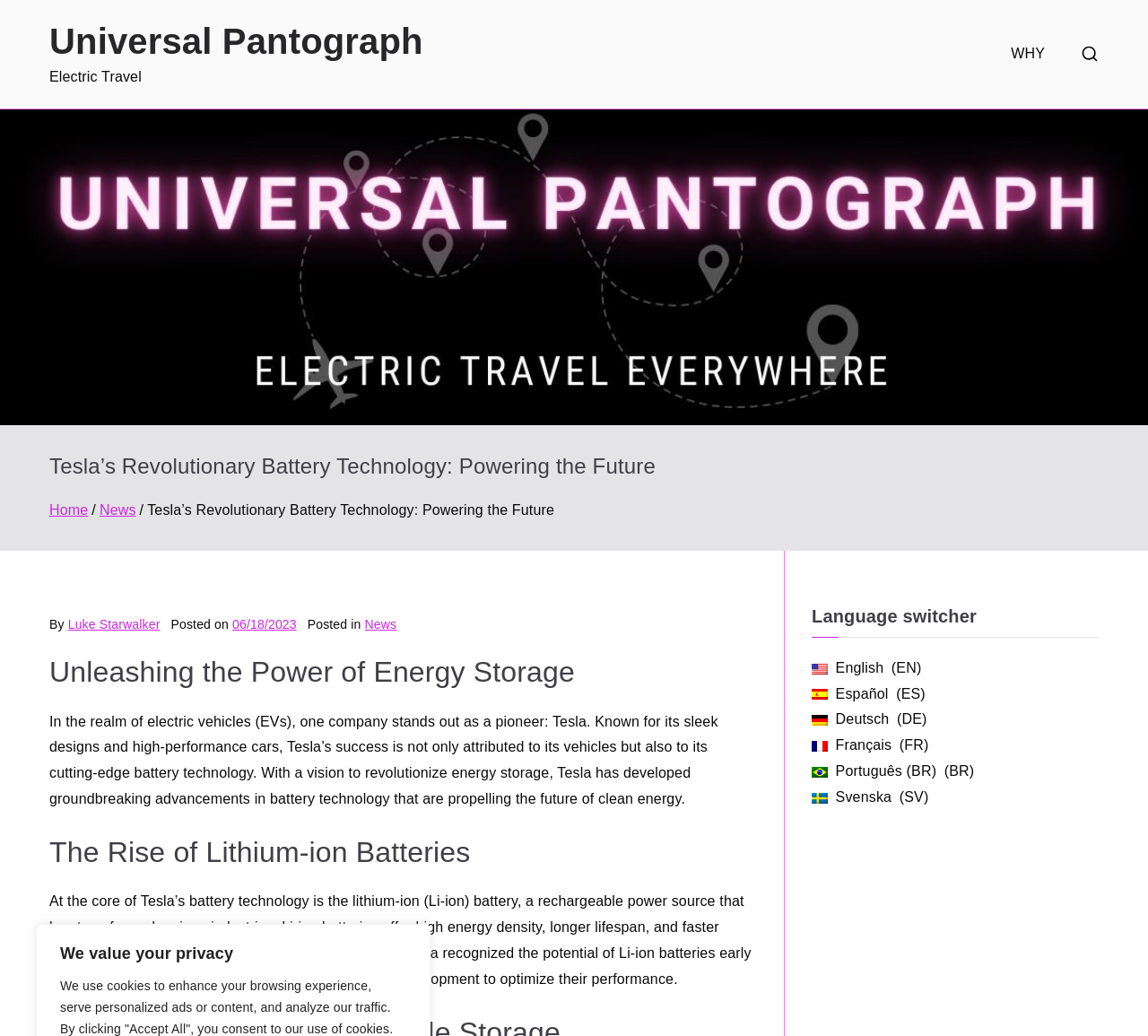Please indicate the bounding box coordinates of the element's region to be clicked to achieve the instruction: "Click on Universal Pantograph". Provide the coordinates as four float numbers between 0 and 1, i.e., [left, top, right, bottom].

[0.043, 0.021, 0.368, 0.059]